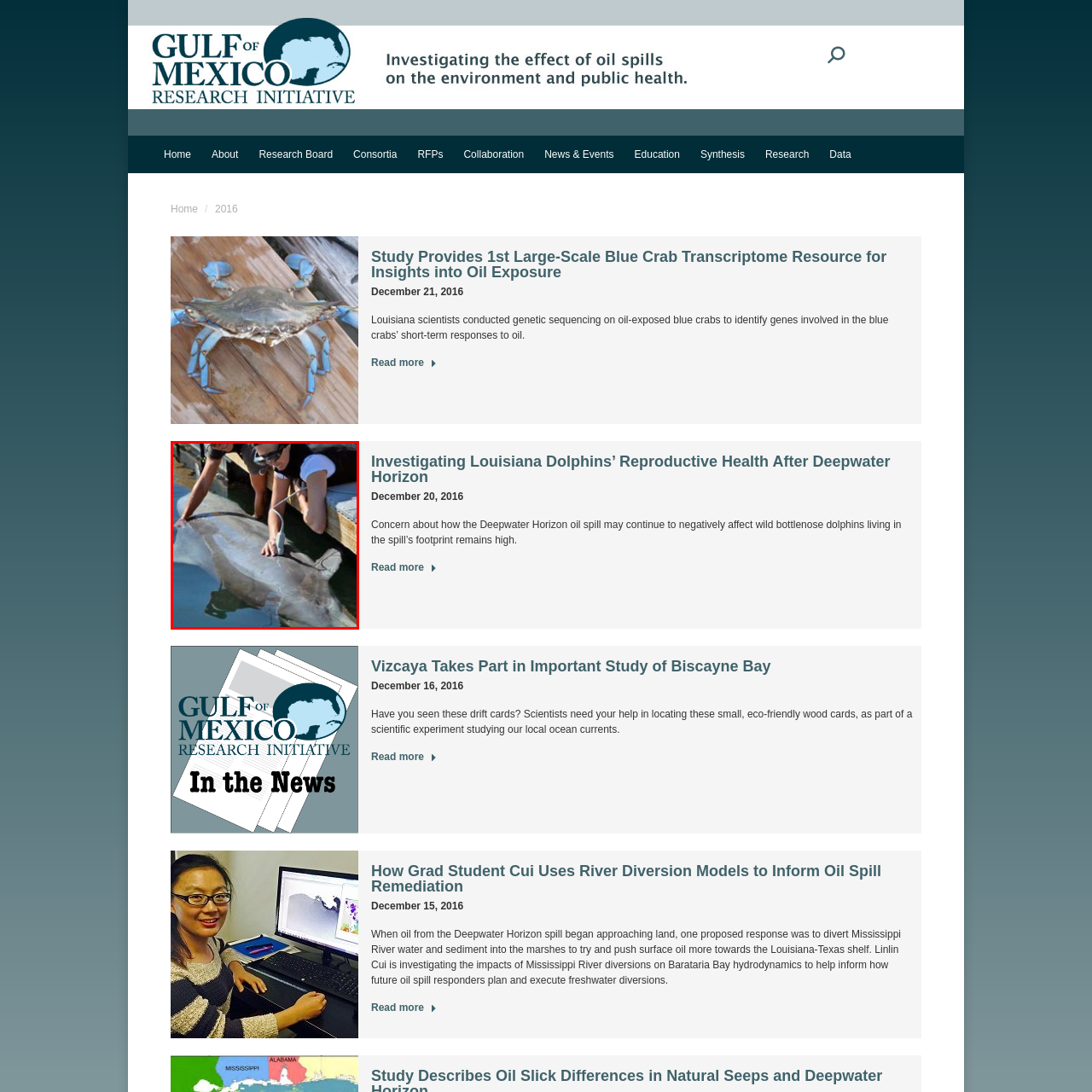How many researchers are involved?
Study the image framed by the red bounding box and answer the question in detail, relying on the visual clues provided.

There are two researchers engaged in the examination of the dolphin, with one conducting the health assessment and the other supporting the animal gently from the side.